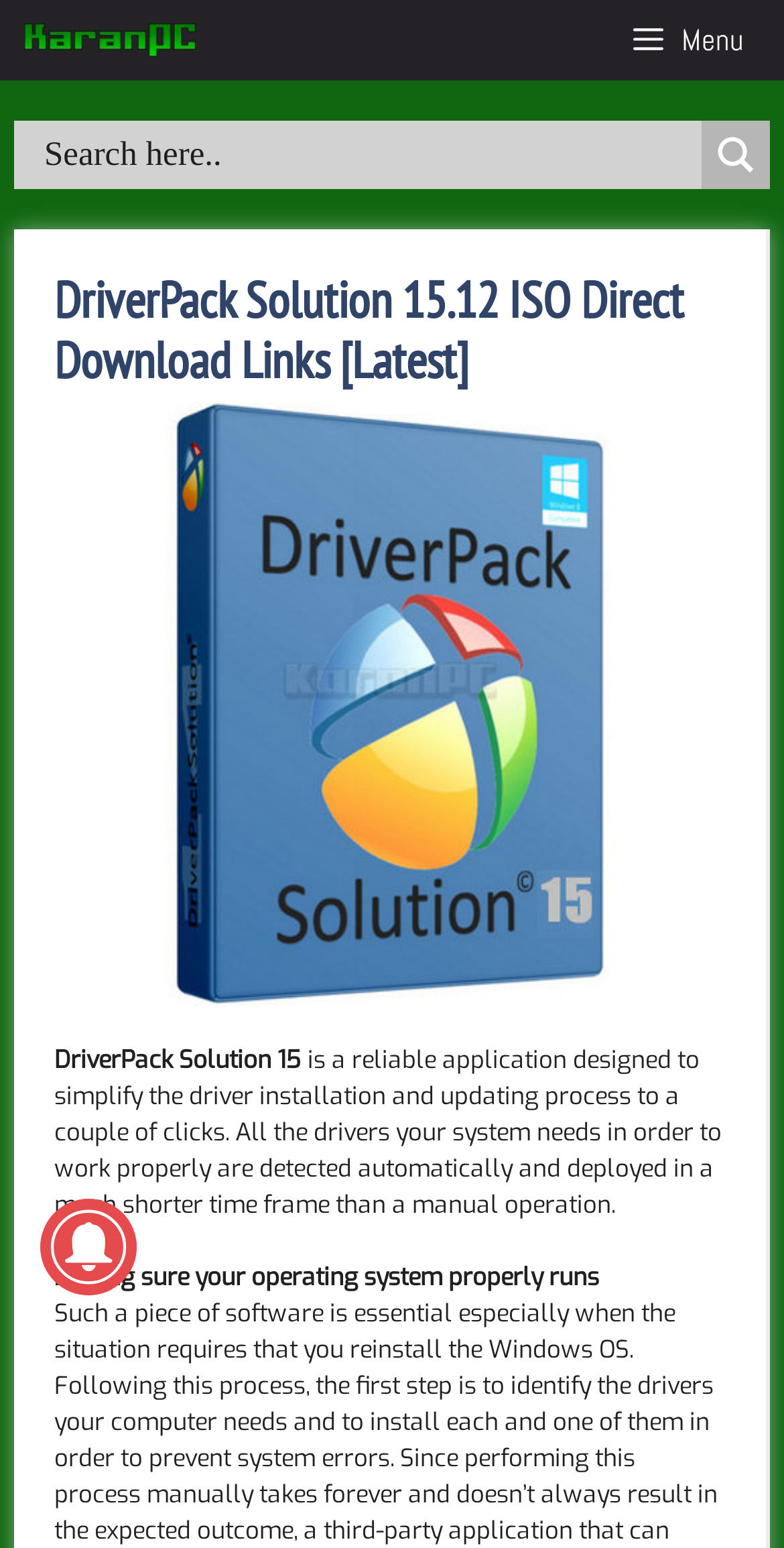Offer an in-depth caption of the entire webpage.

The webpage is about DriverPack Solution 15, a reliable application for simplifying driver installation and updating. At the top left corner, there is a link to "Karan PC" accompanied by a small image. On the top right corner, there is a "Menu" button that controls a mobile menu. 

Below the menu button, there is a search form with a search input box and a search magnifier button on the right side, which has a small image inside. 

The main content of the webpage is divided into two sections. The top section has a header with the title "DriverPack Solution 15.12 ISO Direct Download Links [Latest]" and an image of DriverPack Solution on the right side. 

The bottom section has a paragraph of text describing the application, stating that it can detect and deploy necessary drivers automatically, saving time compared to manual operation. Below this paragraph, there is another sentence stating that the application ensures the operating system runs properly. 

At the bottom left corner, there is a small image.